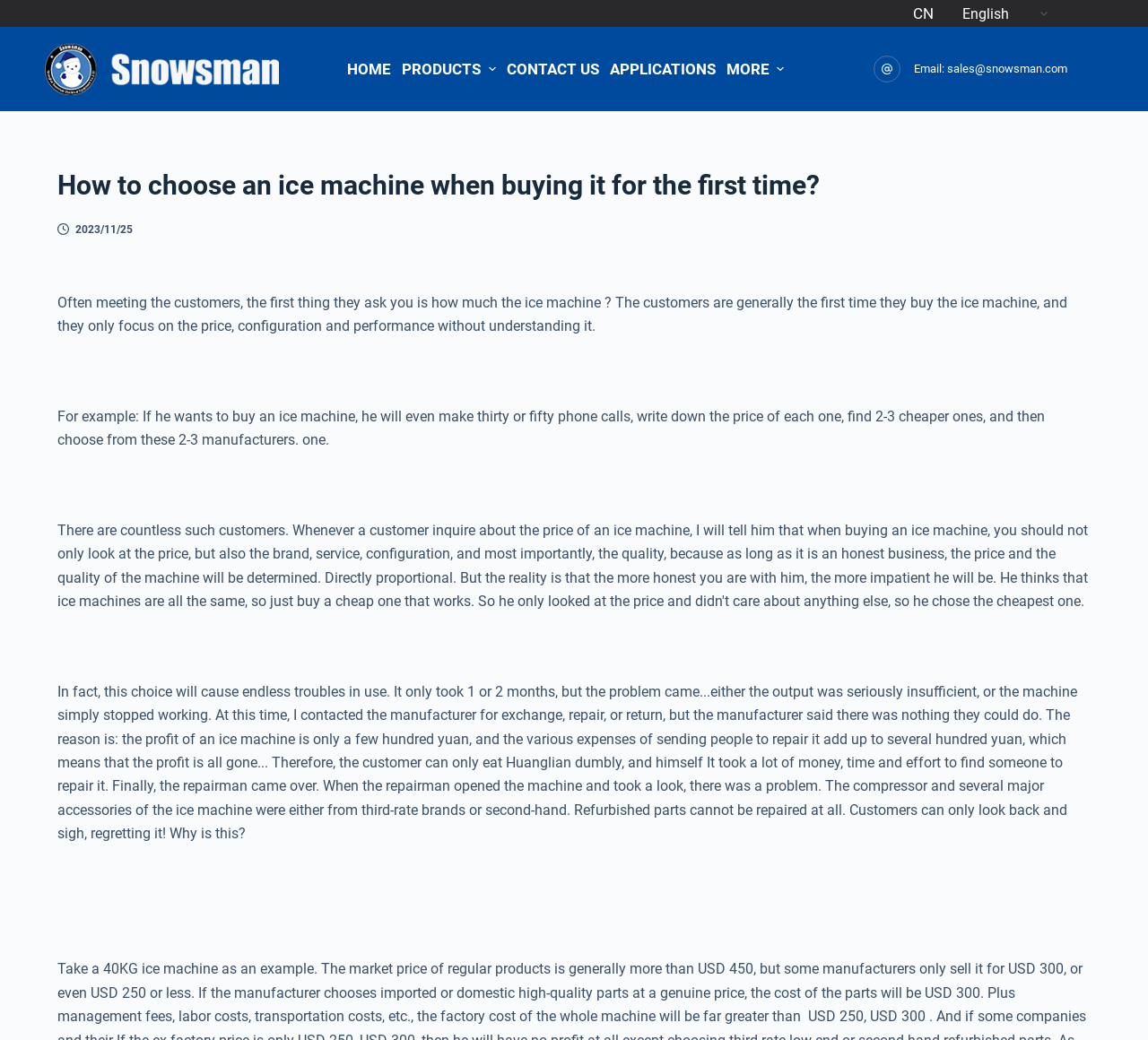What is the topic of the article? Look at the image and give a one-word or short phrase answer.

How to choose an ice machine